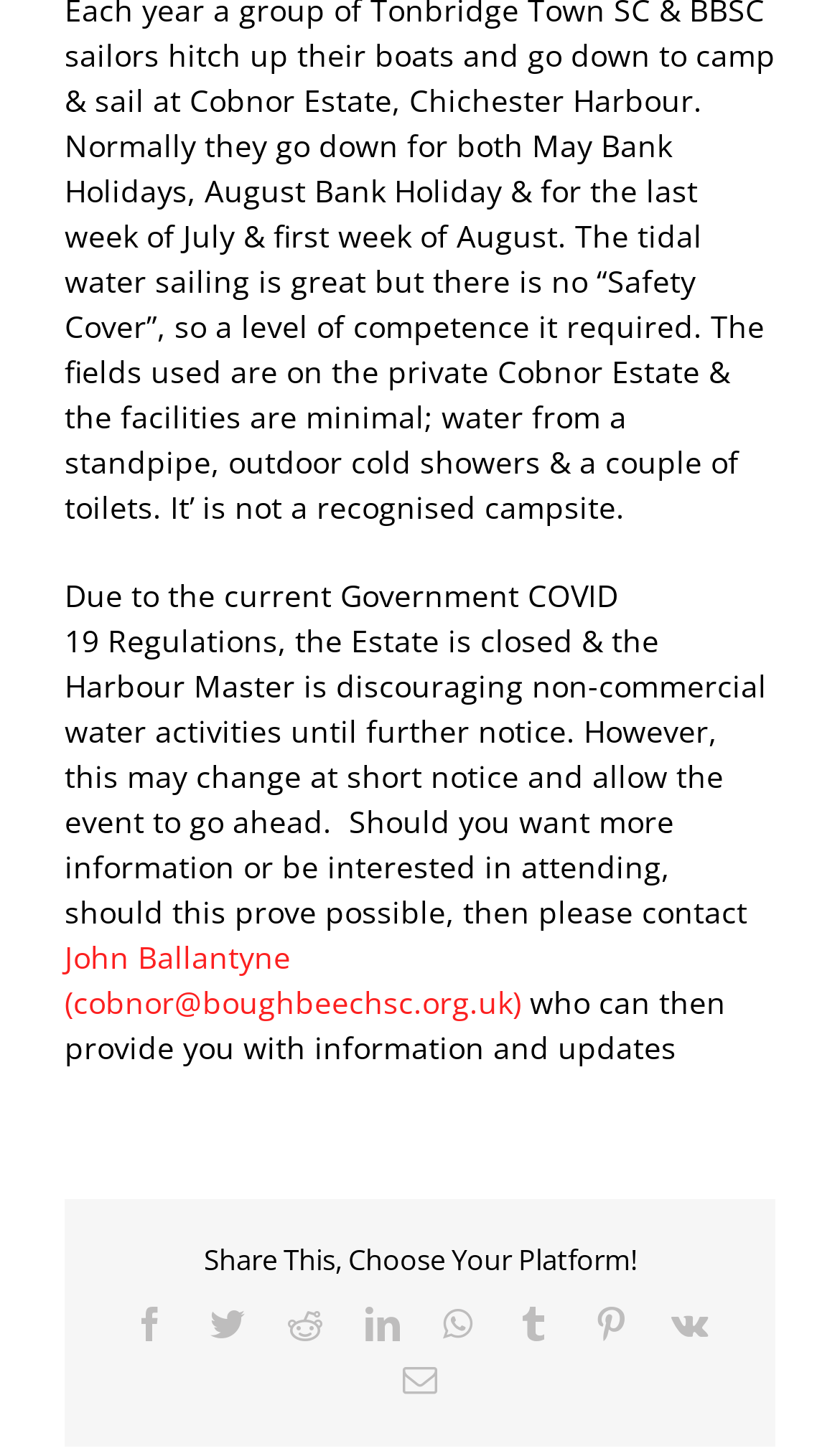Identify the bounding box of the HTML element described as: "Pinterest".

[0.706, 0.897, 0.747, 0.921]